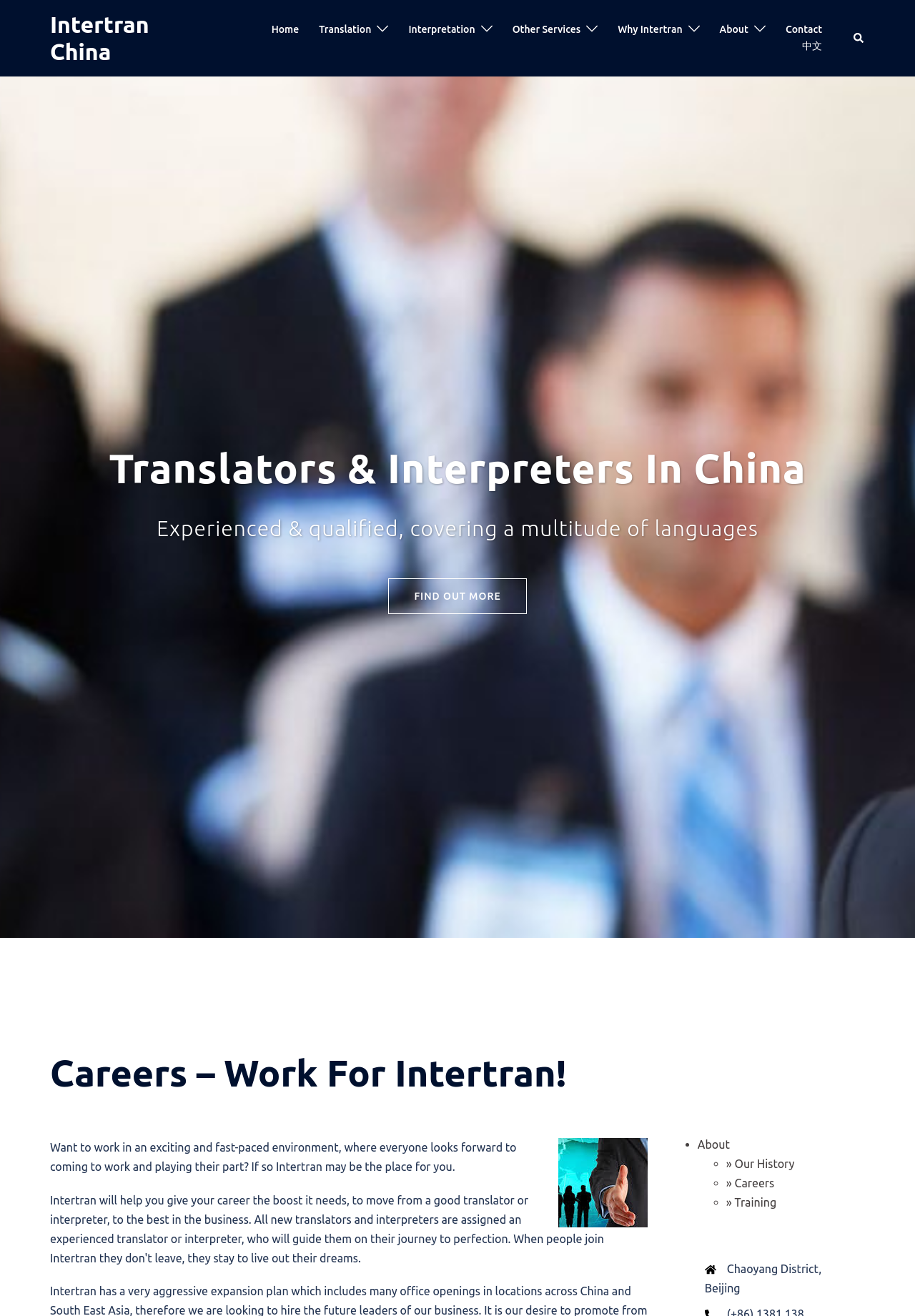Provide the bounding box coordinates of the HTML element described by the text: "Translation". The coordinates should be in the format [left, top, right, bottom] with values between 0 and 1.

[0.349, 0.016, 0.406, 0.029]